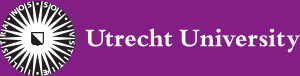What shape is at the center of the compass rose?
Please describe in detail the information shown in the image to answer the question.

According to the caption, a simple geometric shape is located at the center of the stylized compass rose, which is a part of the emblem of Utrecht University.